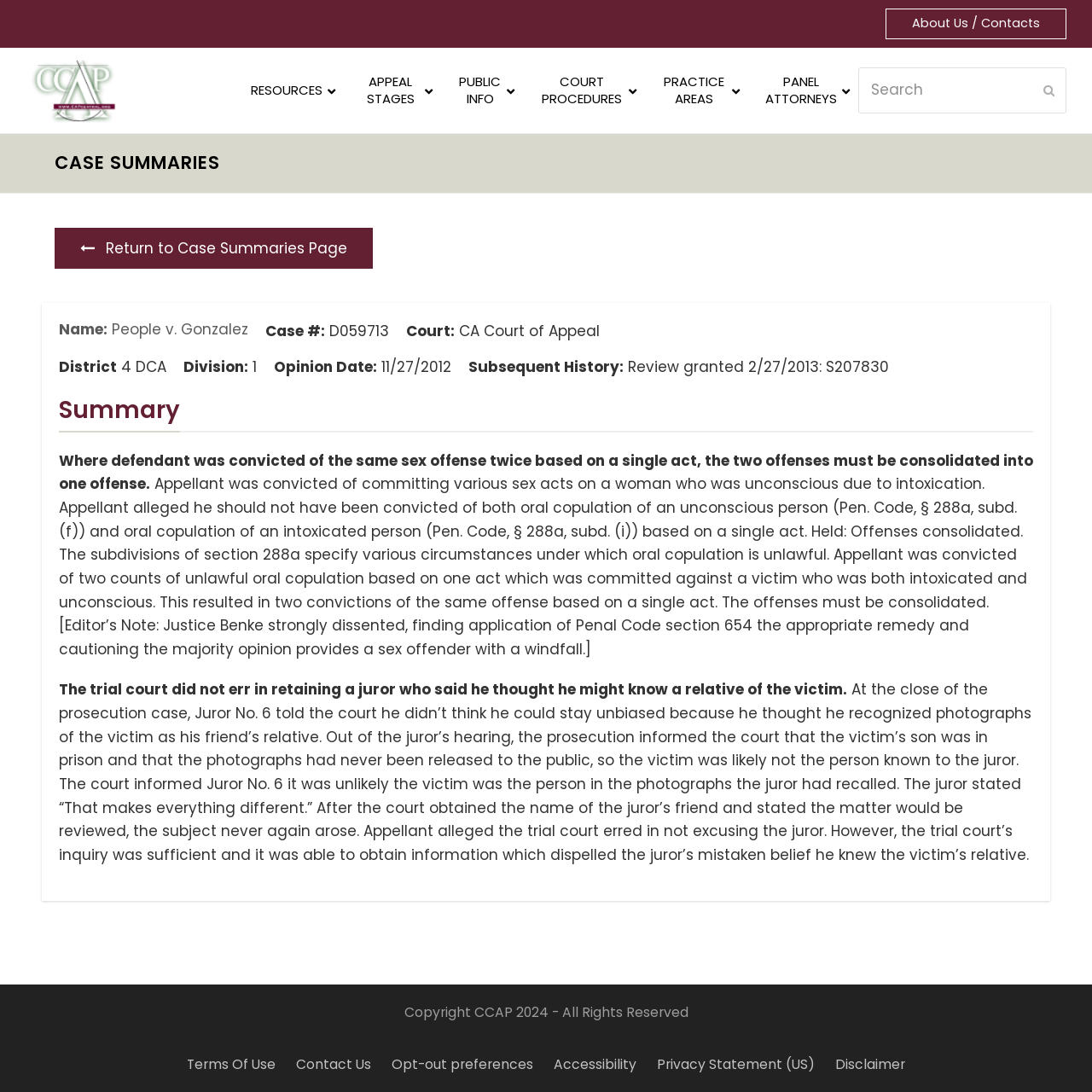What is the name of the case?
Please give a detailed and elaborate answer to the question.

I found the name of the case by looking at the top of the webpage, which displays the case name as 'People v. Gonzalez'.